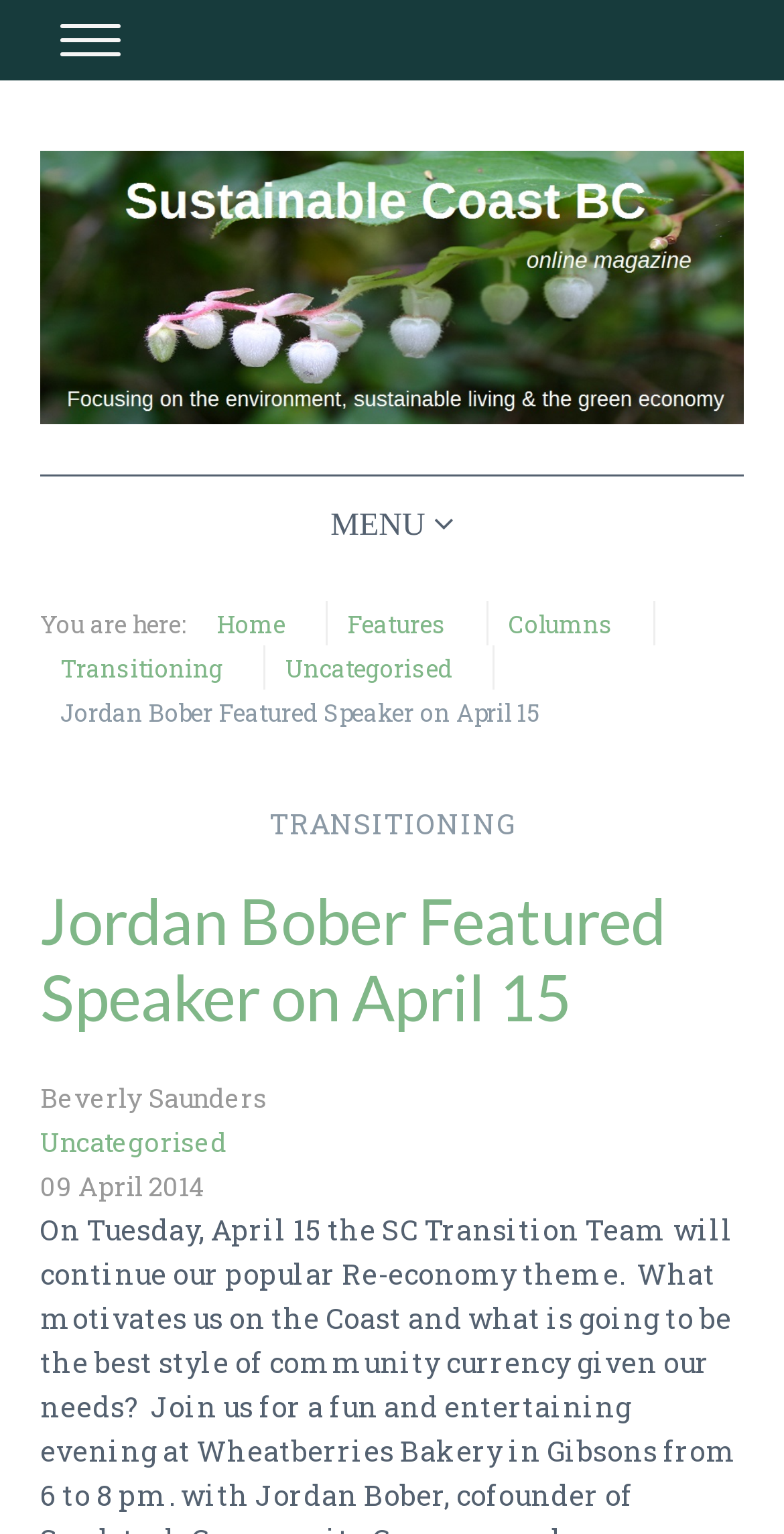Bounding box coordinates are to be given in the format (top-left x, top-left y, bottom-right x, bottom-right y). All values must be floating point numbers between 0 and 1. Provide the bounding box coordinate for the UI element described as: Who is Sustainable Coast?

[0.121, 0.165, 0.879, 0.219]